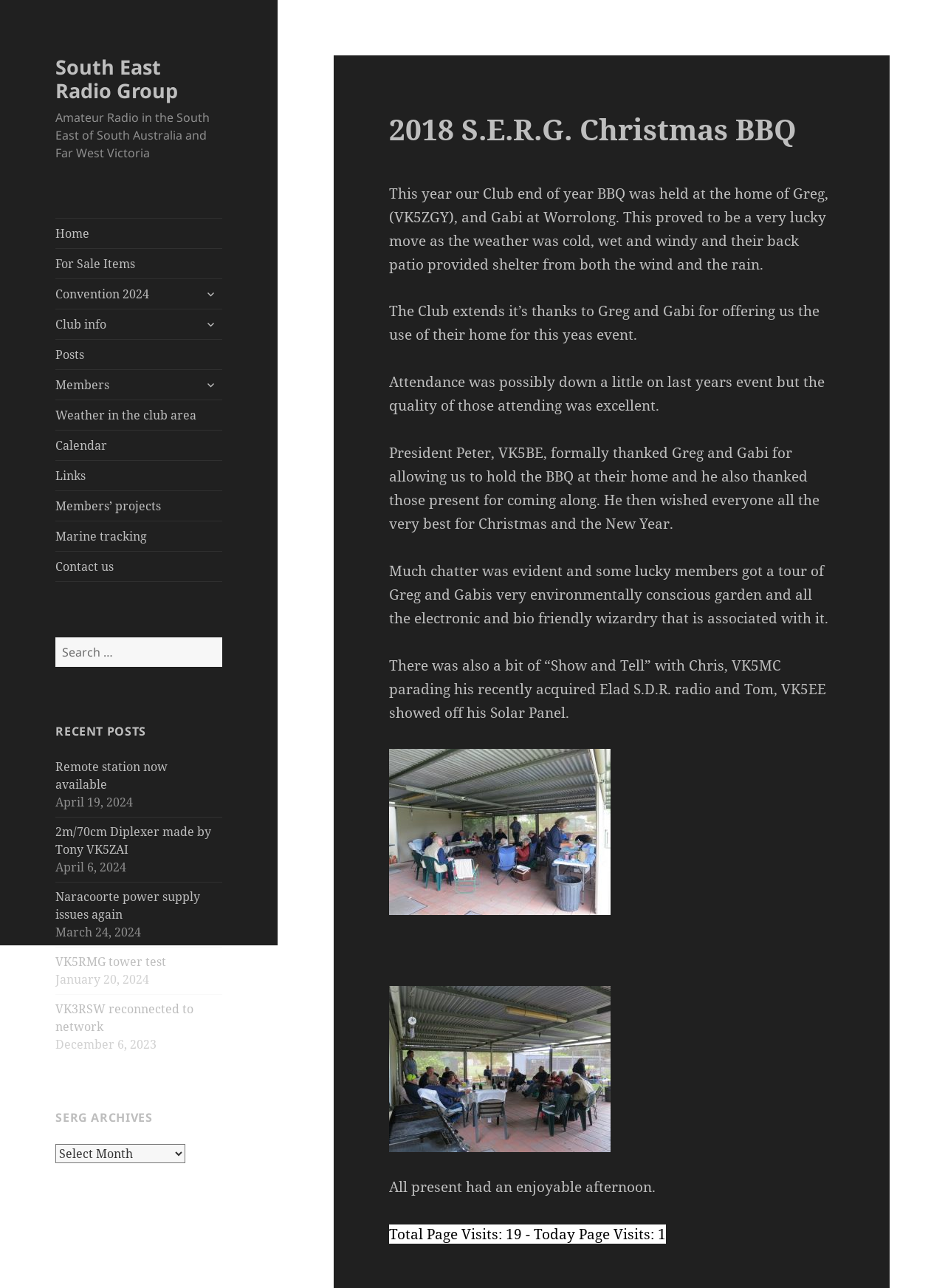What is the name of the radio group?
Using the visual information, respond with a single word or phrase.

South East Radio Group